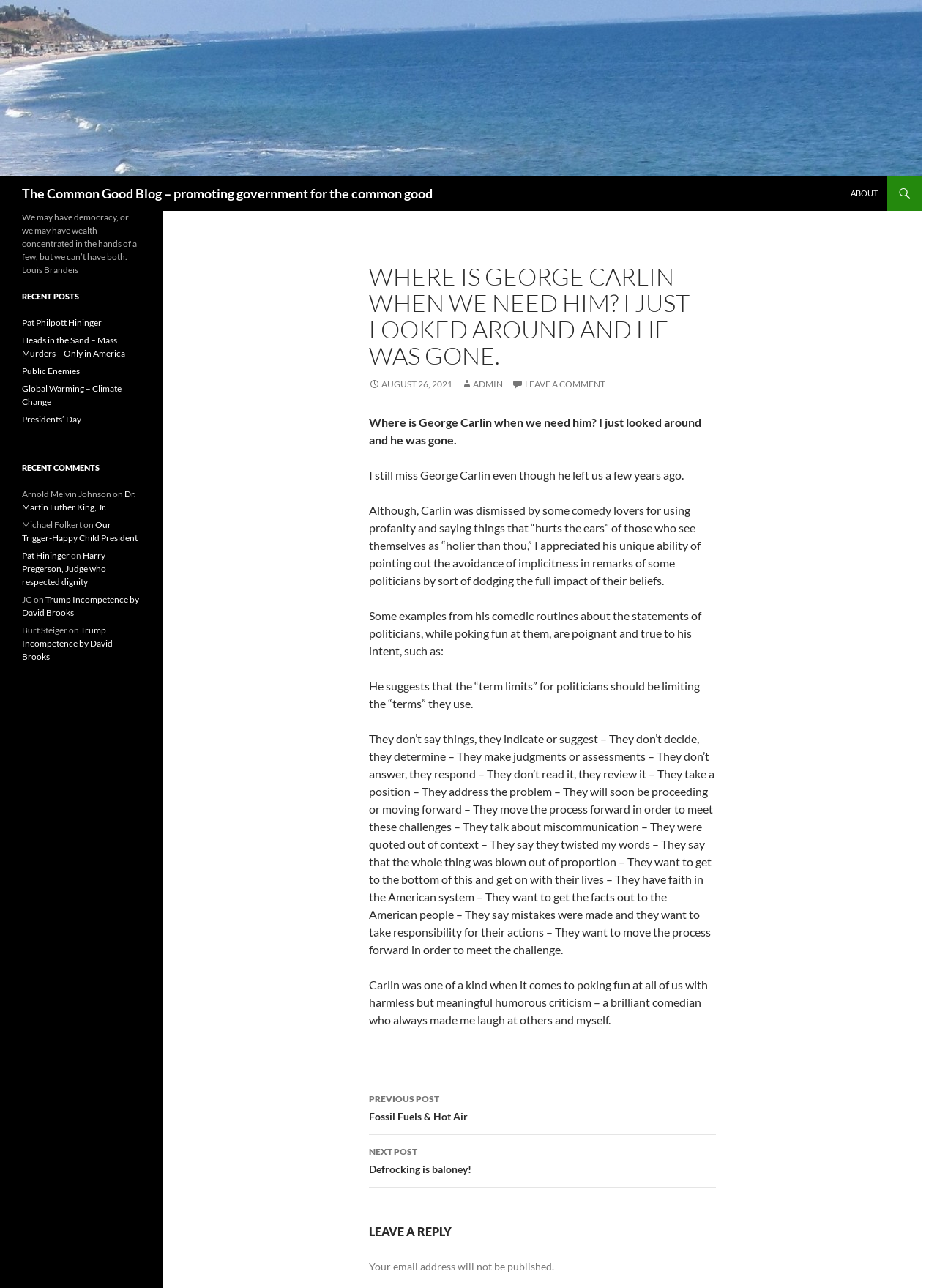Determine the bounding box coordinates of the clickable element necessary to fulfill the instruction: "Chat with the company". Provide the coordinates as four float numbers within the 0 to 1 range, i.e., [left, top, right, bottom].

None